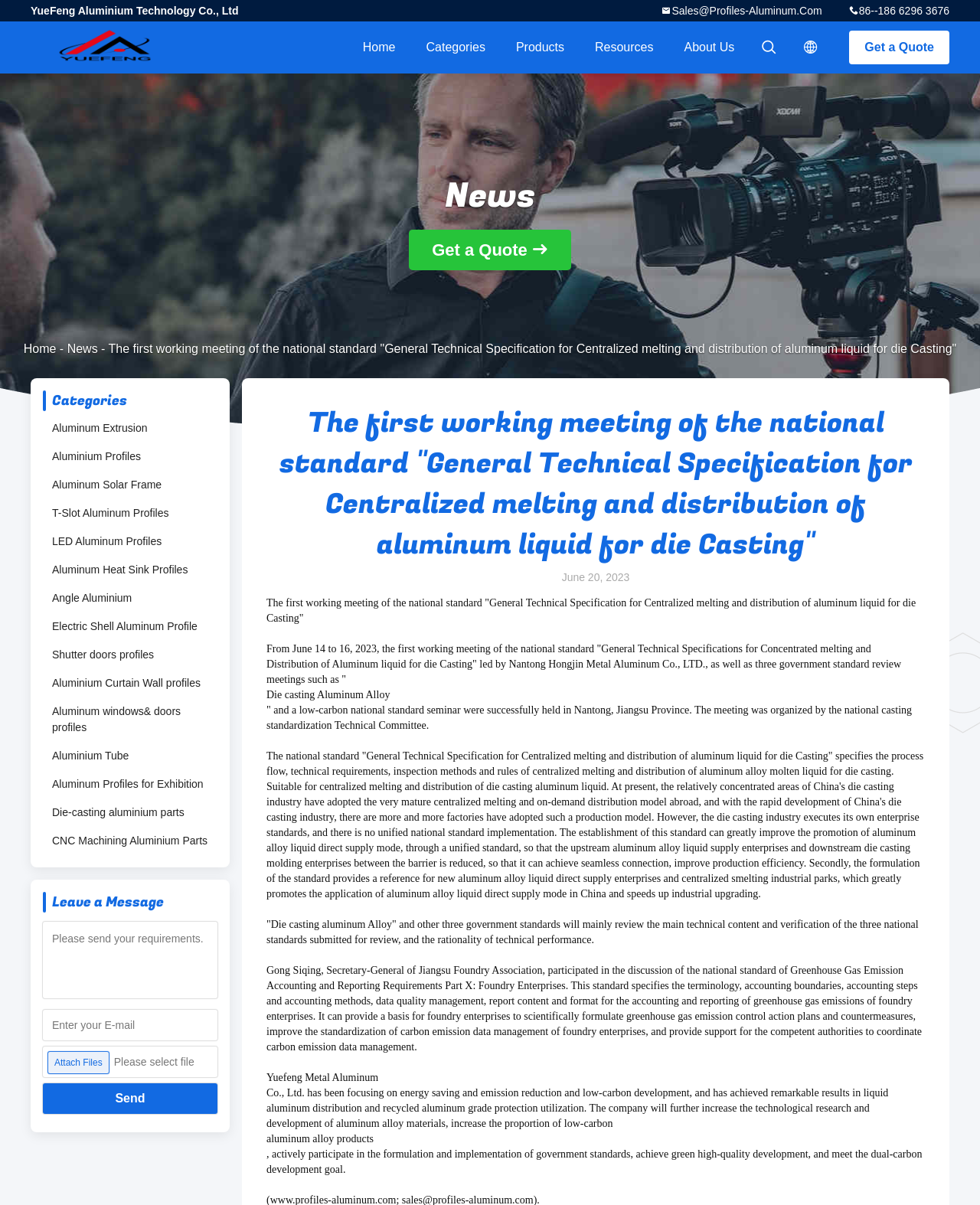Can you find the bounding box coordinates for the element to click on to achieve the instruction: "Click on Aluminium Profiles"?

[0.044, 0.367, 0.15, 0.391]